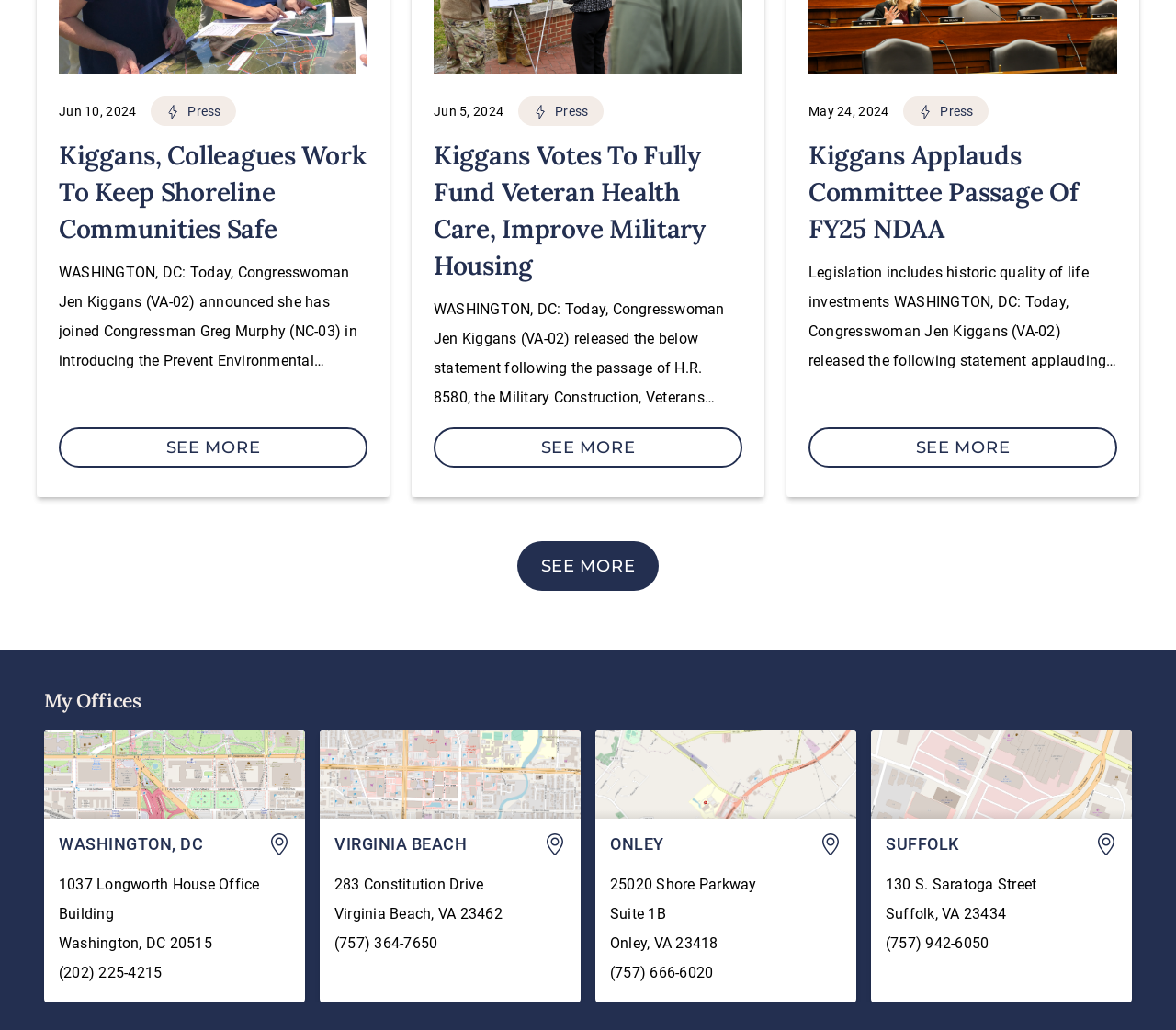Identify the bounding box coordinates for the UI element described as: "Press".

[0.128, 0.103, 0.201, 0.118]